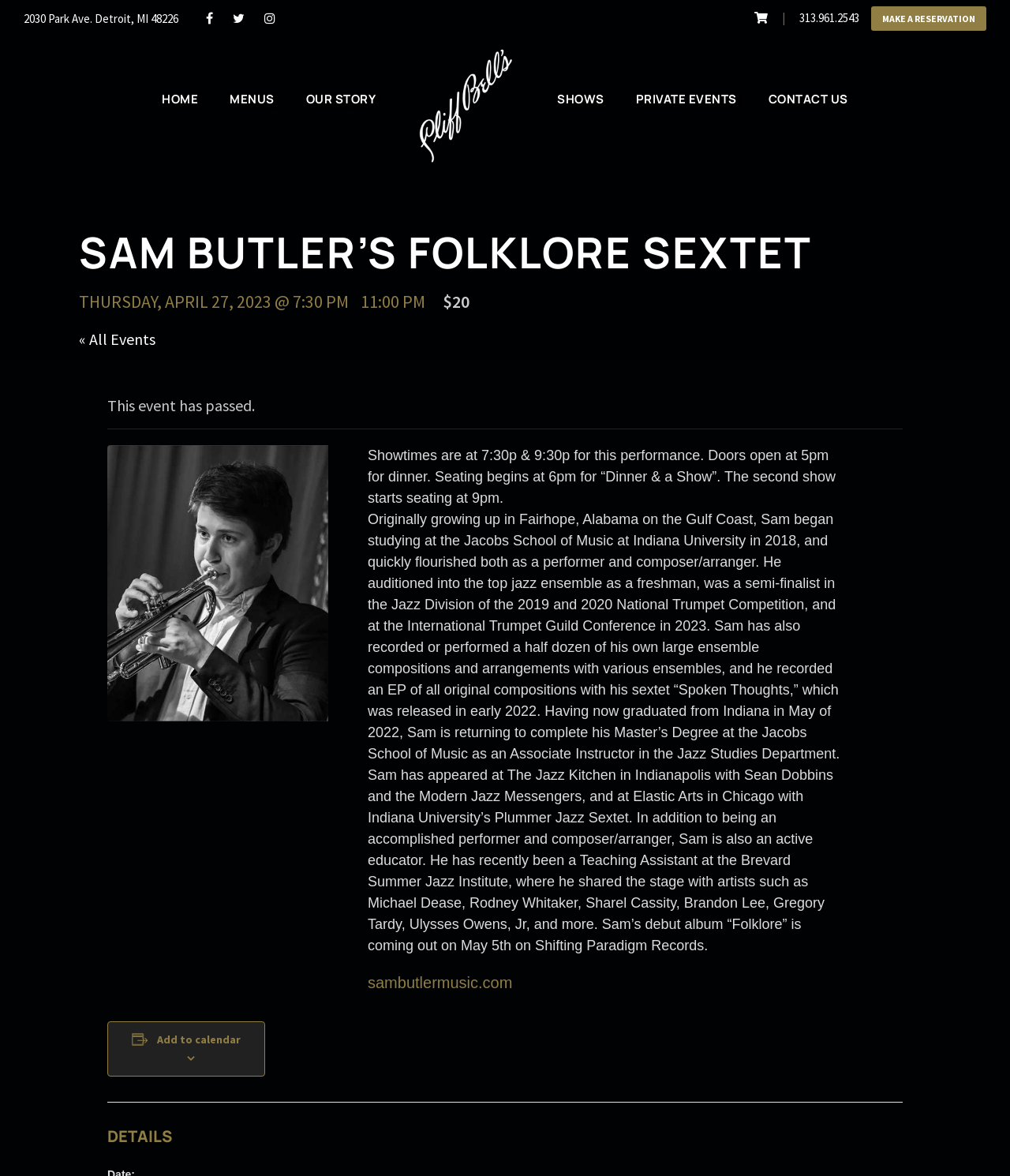Extract the bounding box coordinates of the UI element described: "Shows". Provide the coordinates in the format [left, top, right, bottom] with values ranging from 0 to 1.

[0.552, 0.041, 0.598, 0.093]